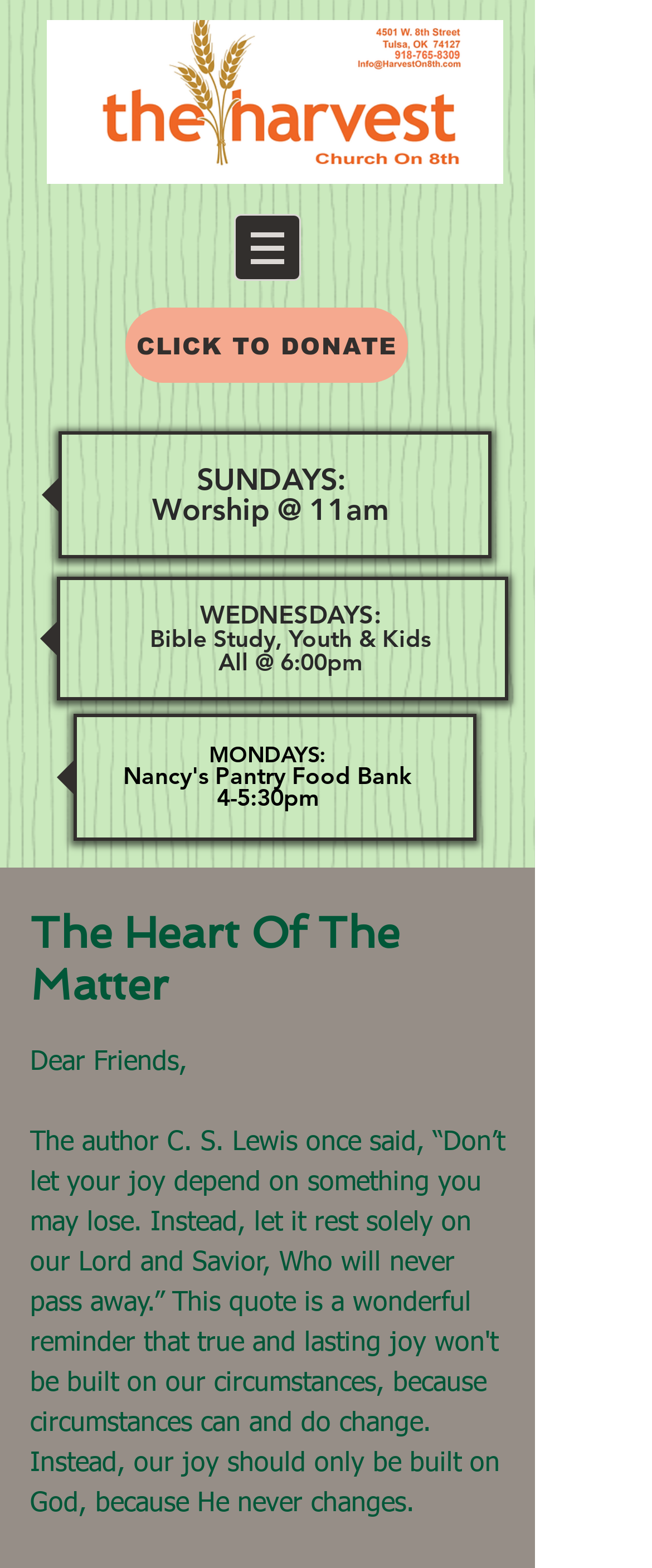What is the time of Bible Study on Wednesdays?
Please use the visual content to give a single word or phrase answer.

6:00pm